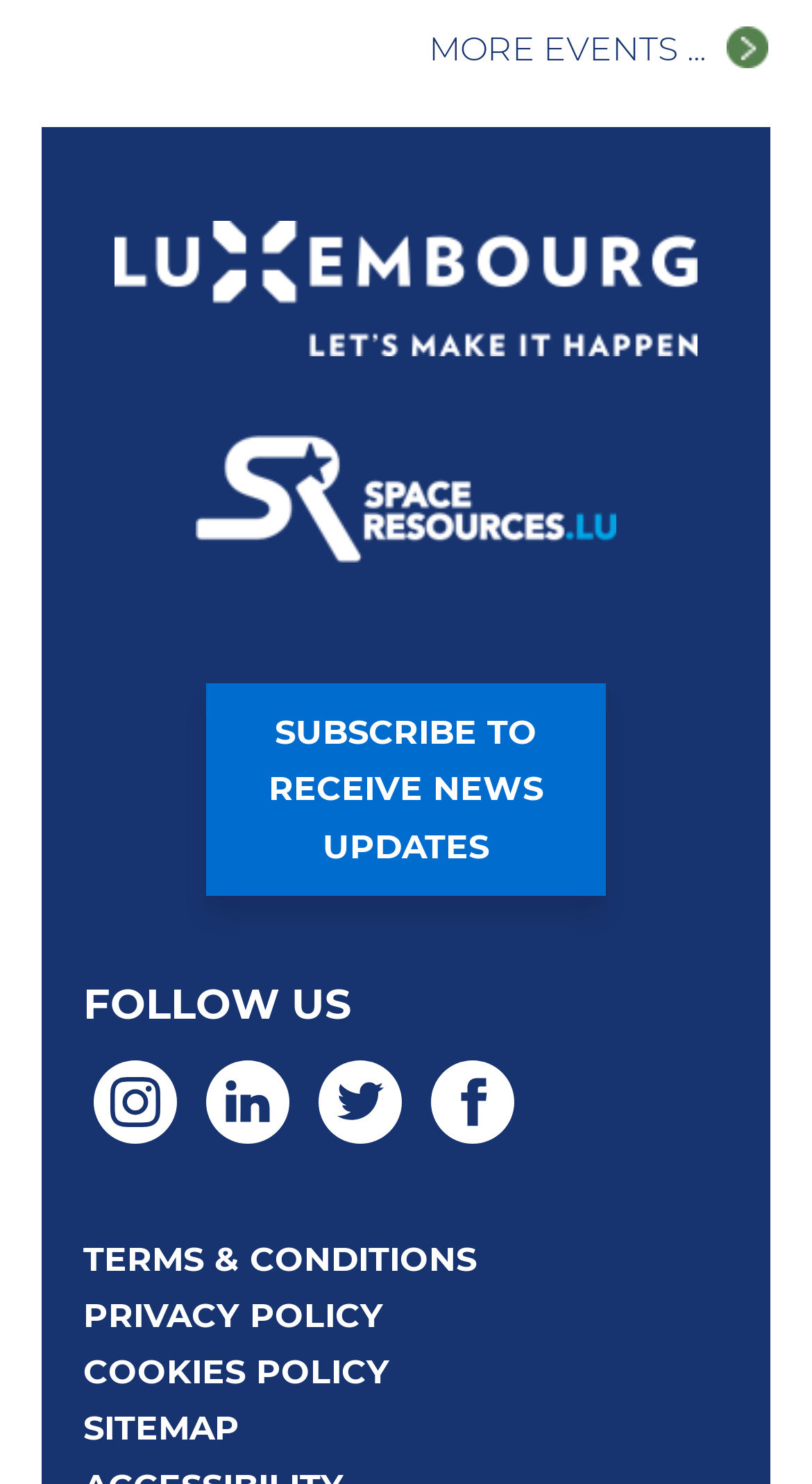What is the name of the event mentioned in the footer?
Please provide a single word or phrase as the answer based on the screenshot.

Luxembourg - Let's make it happen